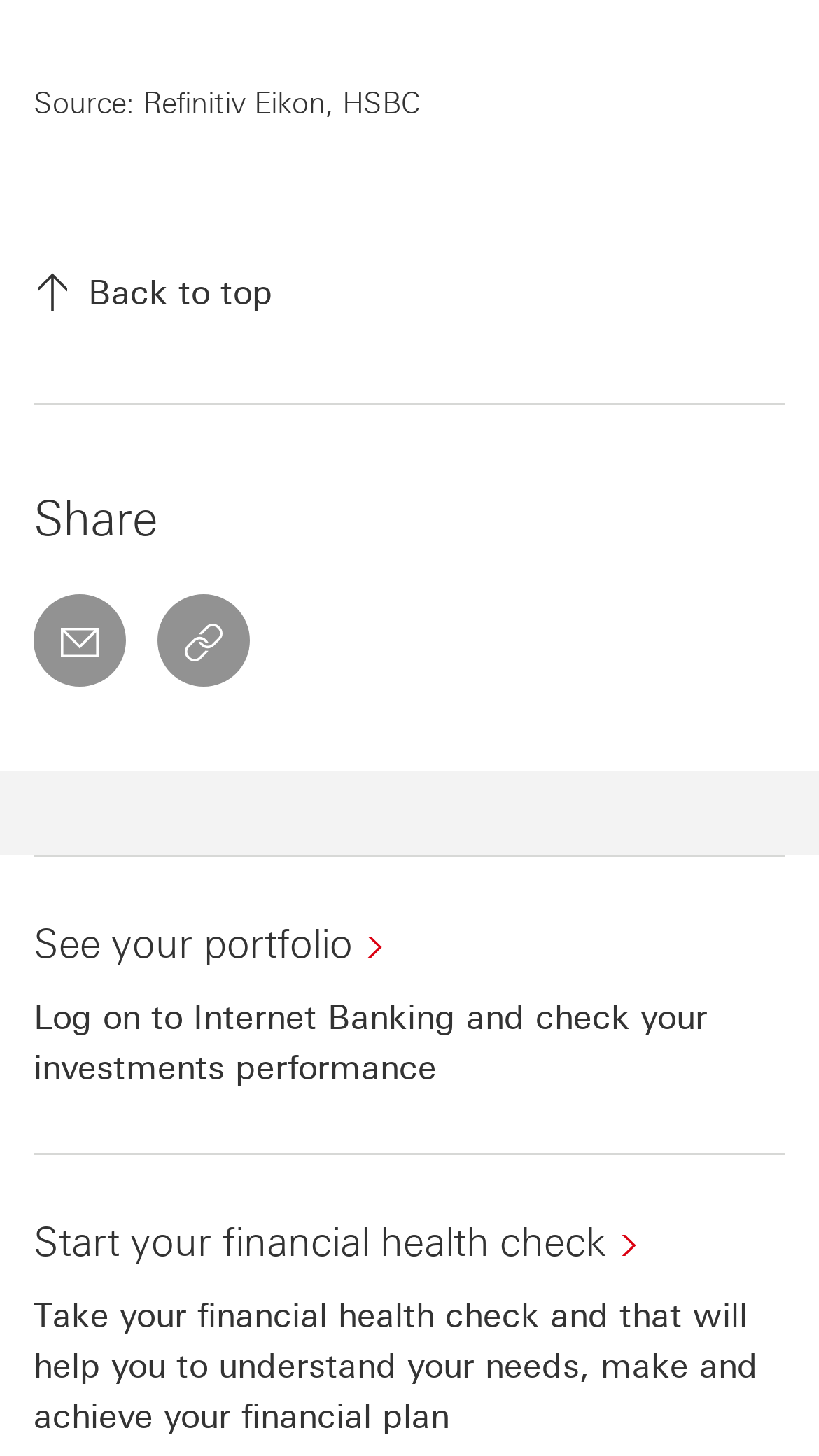What is the purpose of the financial health check?
Please provide a comprehensive answer based on the contents of the image.

The purpose of the financial health check is to understand your needs, make and achieve your financial plan, as mentioned in the static text below the 'Start your financial health check' heading.